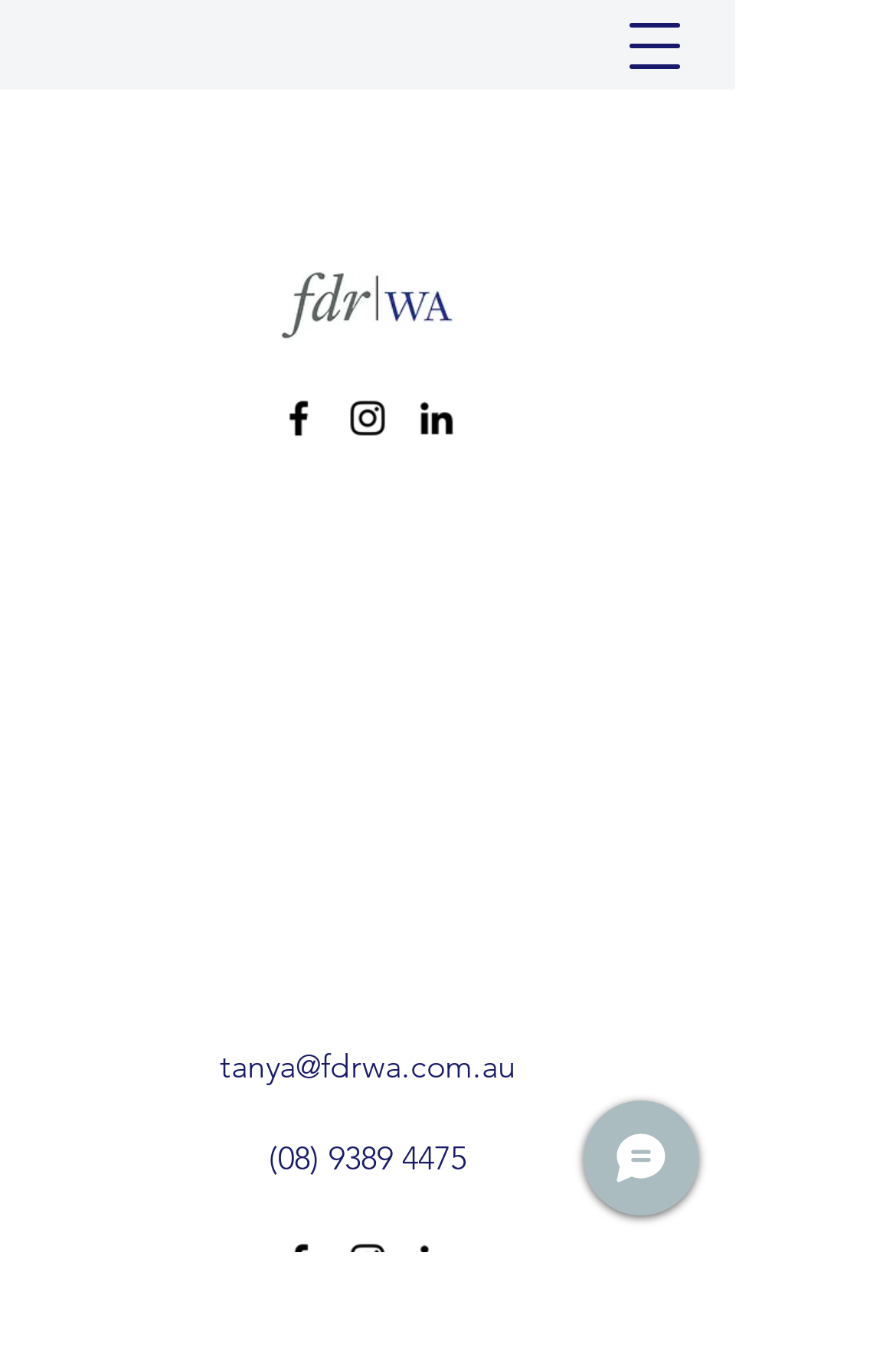Please answer the following question using a single word or phrase: 
What are the social media platforms available?

Facebook, Instagram, LinkedIn